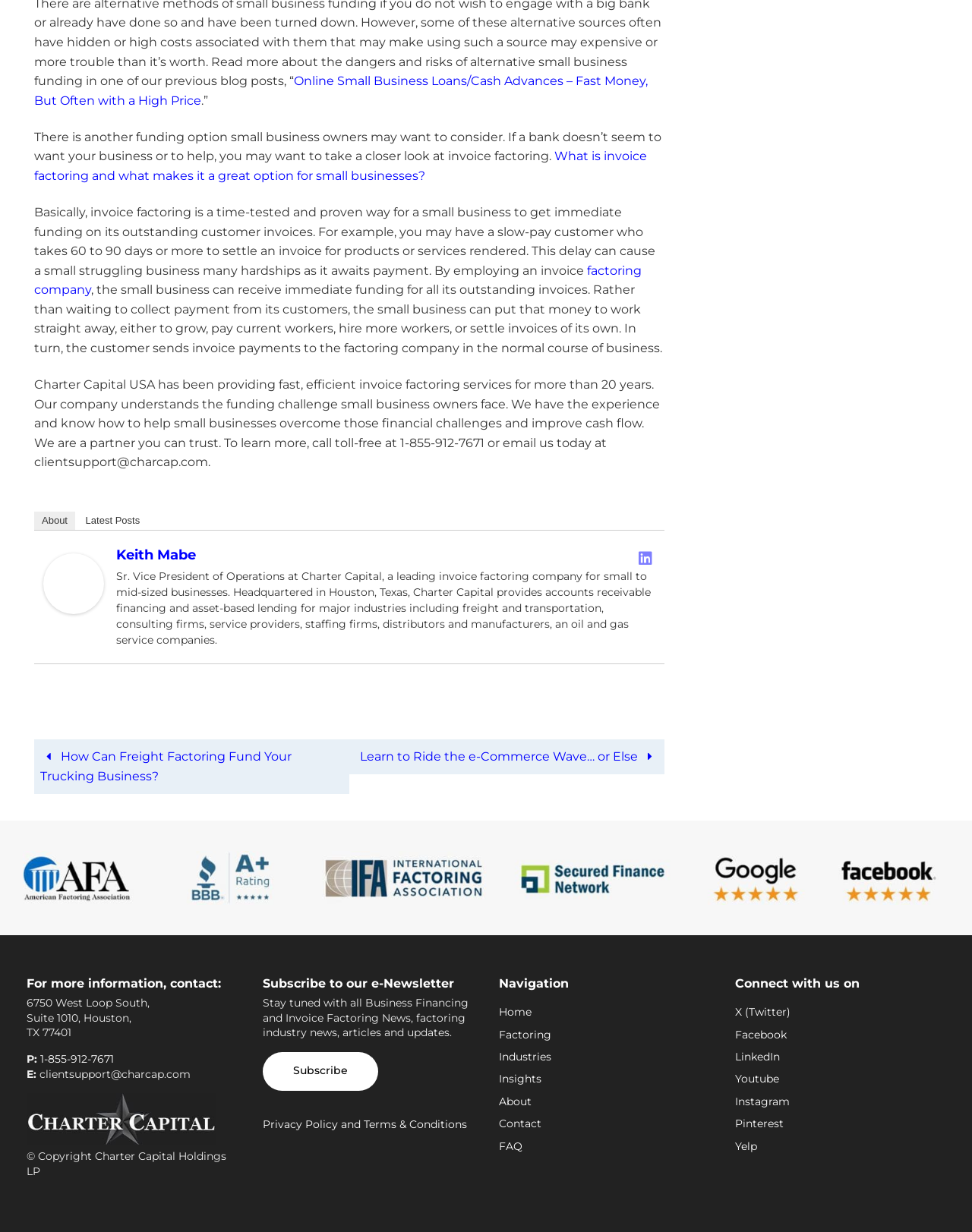Determine the coordinates of the bounding box that should be clicked to complete the instruction: "Learn about invoice factoring". The coordinates should be represented by four float numbers between 0 and 1: [left, top, right, bottom].

[0.035, 0.121, 0.666, 0.148]